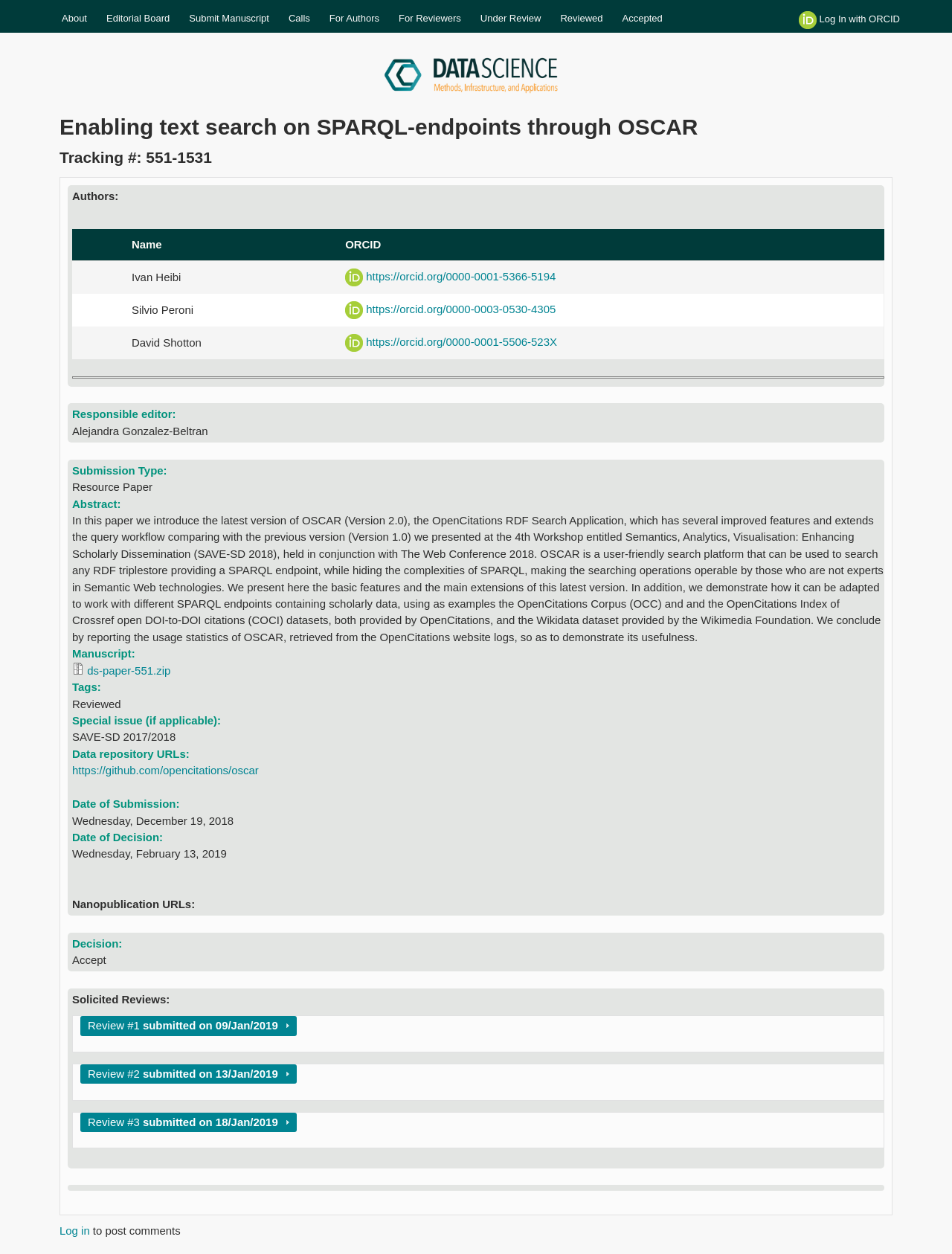Generate a comprehensive description of the contents of the webpage.

This webpage is about a research paper titled "Enabling text search on SPARQL-endpoints through OSCAR" in the field of Data Science. At the top, there is a main menu with links to "About", "Editorial Board", "Submit Manuscript", and other related pages. On the top right, there is an ORCID logo and a "Log in with ORCID" link.

Below the main menu, there is a heading "Data Science" with a link to the same title. Underneath, there is a section with the paper's title, tracking number, and authors' information, including their names and ORCID logos with links to their profiles.

The main content of the webpage is divided into several sections, including "Abstract", "Manuscript", "Tags", "Special issue (if applicable)", "Data repository URLs", "Date of Submission", "Date of Decision", and "Decision". The abstract section provides a summary of the paper, which introduces the latest version of OSCAR, a user-friendly search platform for RDF triplestores.

The manuscript section has a package icon and a link to download the paper. The tags section shows that the paper has been reviewed. The special issue section indicates that the paper is part of the SAVE-SD 2017/2018 special issue. The data repository URLs section provides a link to the paper's GitHub repository.

The date of submission and decision sections show the dates when the paper was submitted and accepted. The decision section indicates that the paper has been accepted. There are also sections for nanopublication URLs and solicited reviews, which provide links to review comments.

At the bottom of the webpage, there are links to log in and post comments.